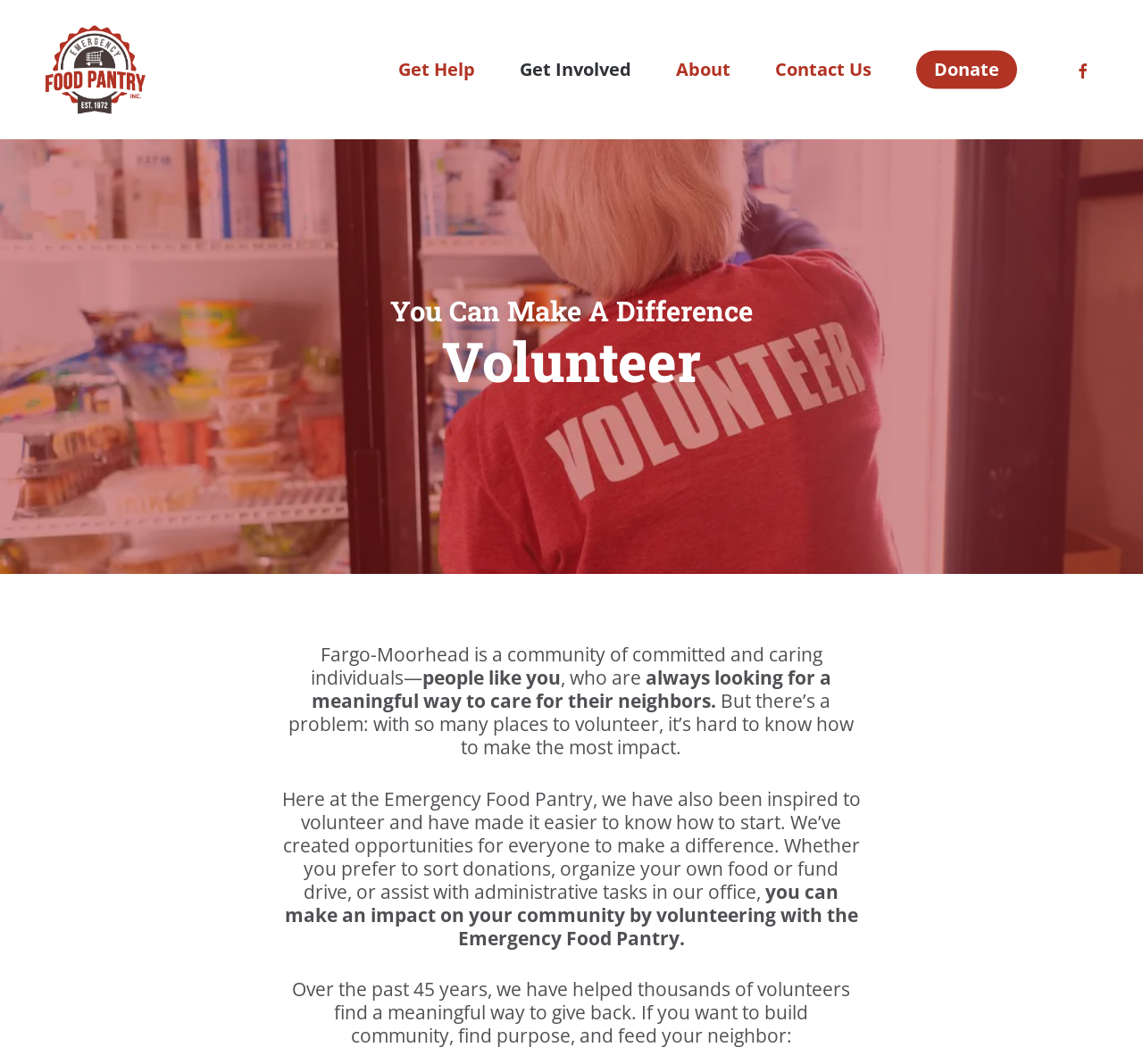Use one word or a short phrase to answer the question provided: 
What can volunteers do at the Emergency Food Pantry?

Sort donations, organize food drives, assist with administrative tasks